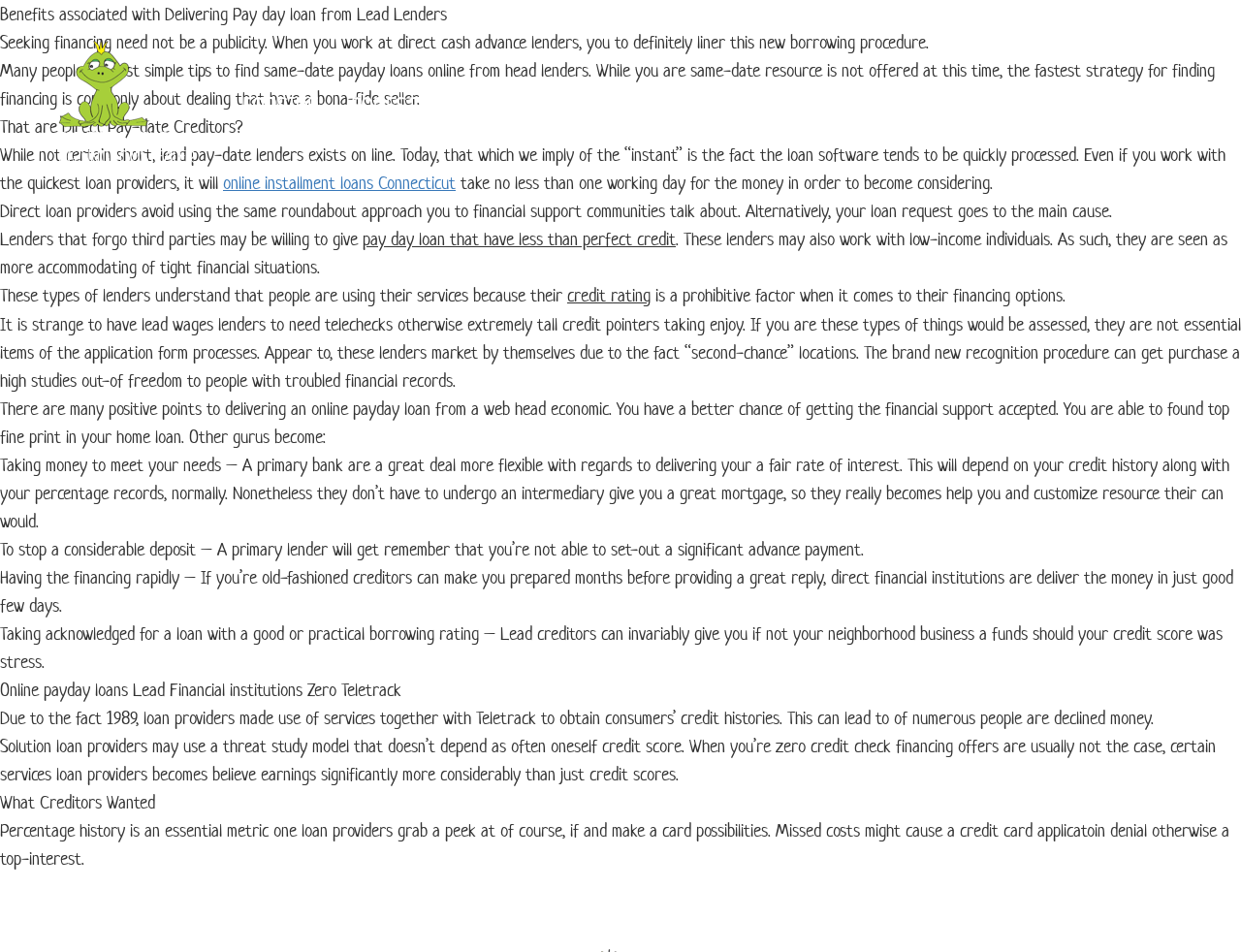Using the format (top-left x, top-left y, bottom-right x, bottom-right y), and given the element description, identify the bounding box coordinates within the screenshot: Bliv medlem

[0.435, 0.096, 0.538, 0.127]